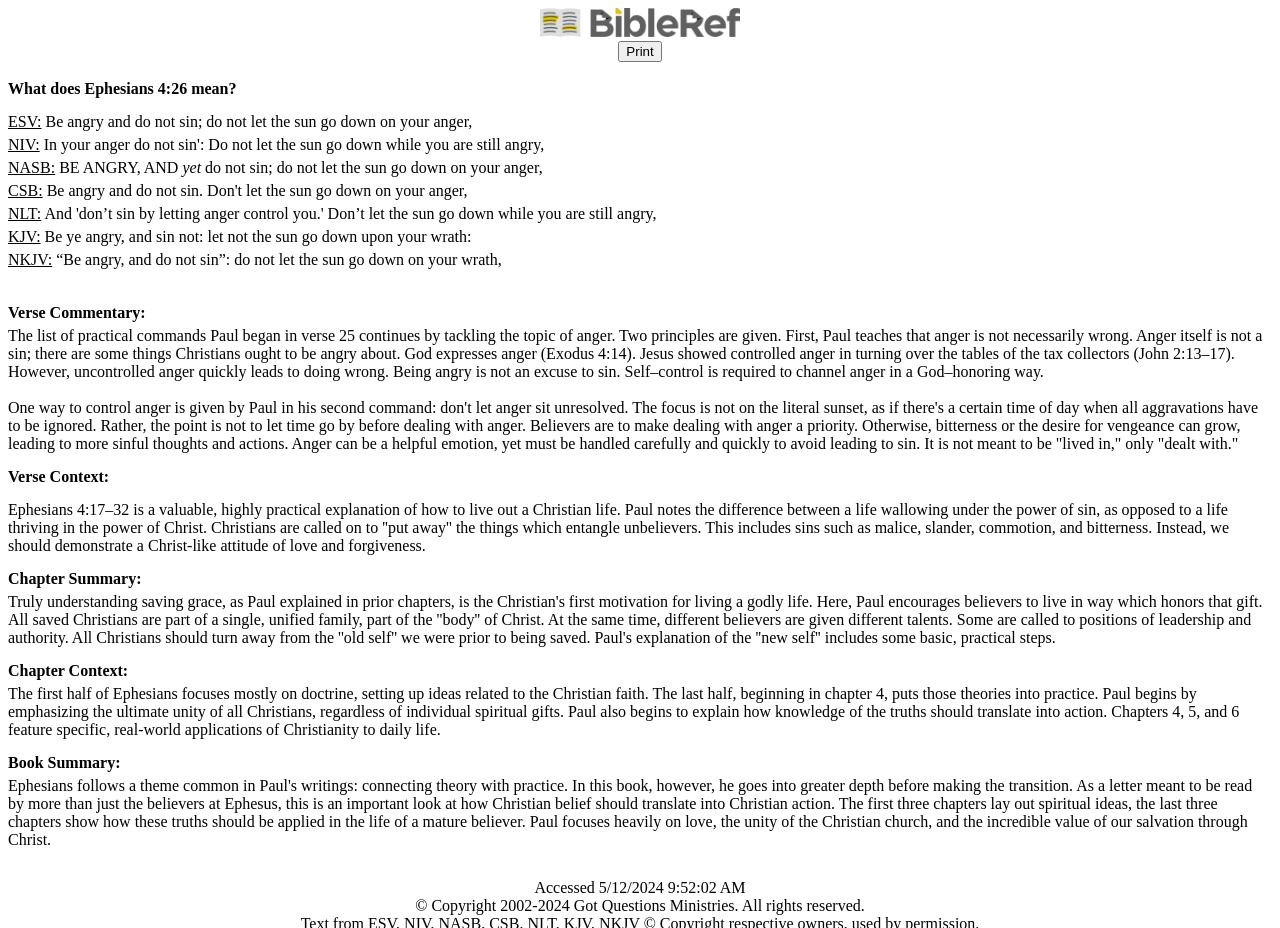How many Bible versions are listed?
Can you provide an in-depth and detailed response to the question?

I counted the number of Bible versions listed on the webpage, which are ESV, NIV, NASB, CSB, NLT, and KJV.